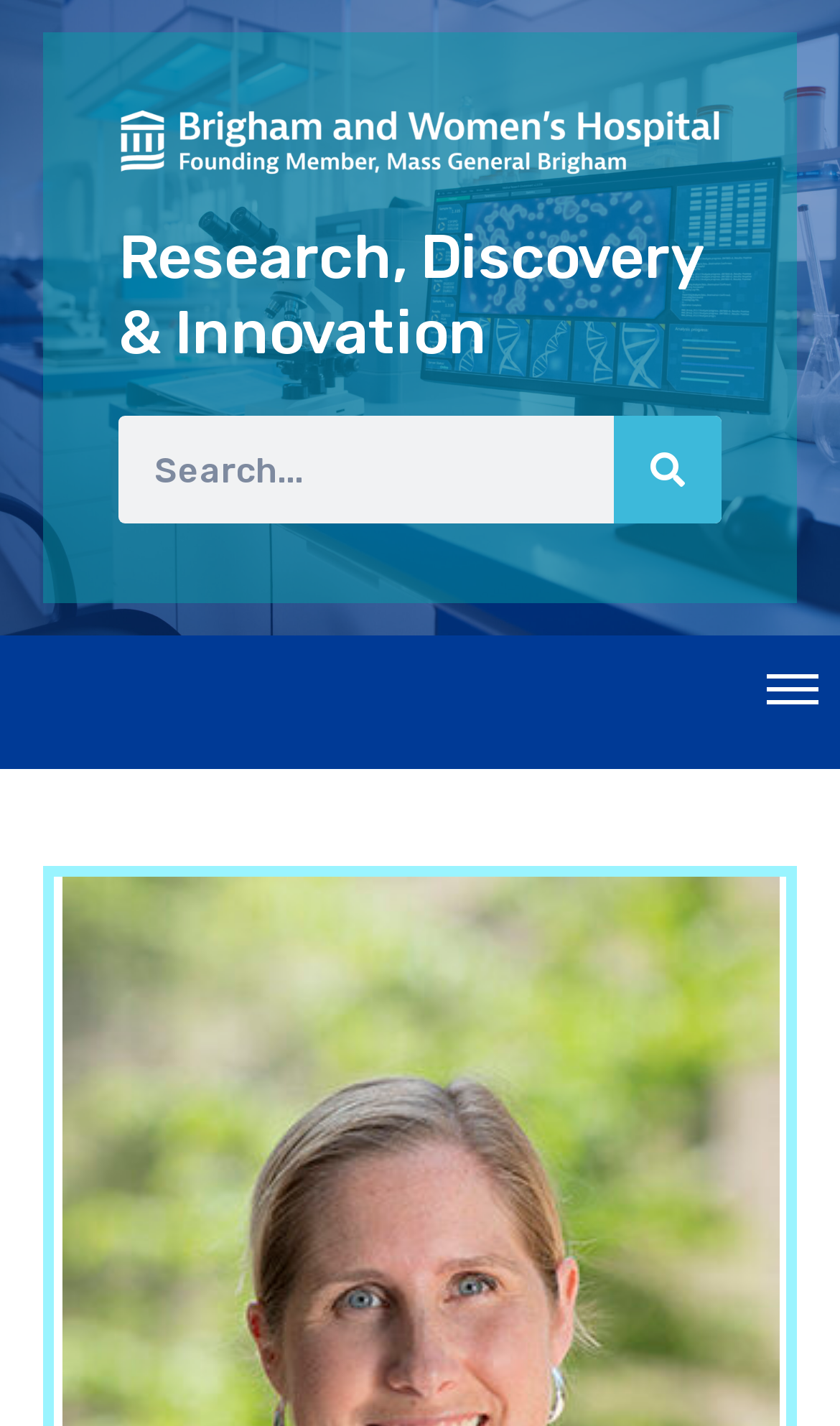Given the description of the UI element: "Search", predict the bounding box coordinates in the form of [left, top, right, bottom], with each value being a float between 0 and 1.

[0.731, 0.292, 0.859, 0.367]